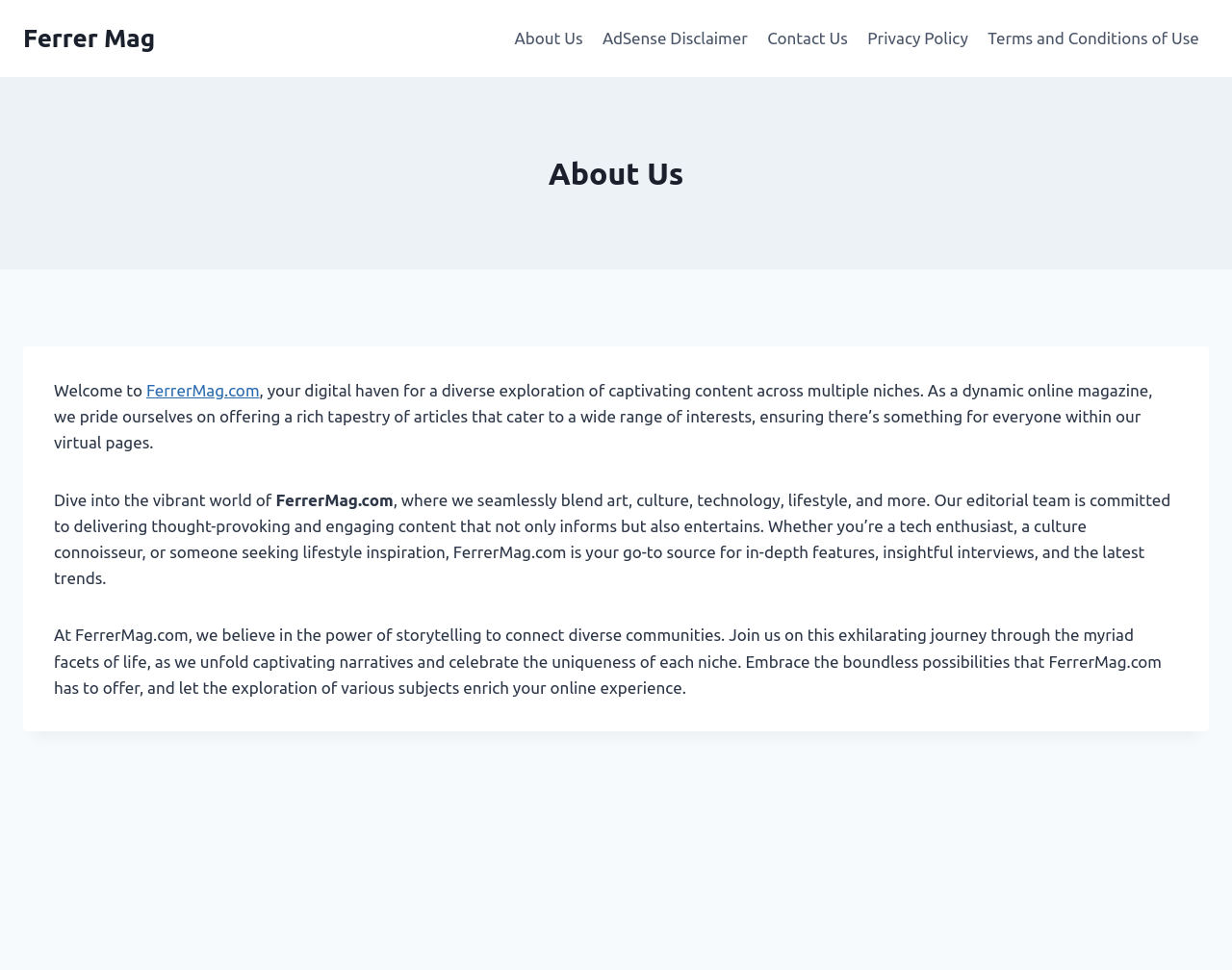Answer briefly with one word or phrase:
What is FerrerMag.com a source for?

In-depth features and latest trends